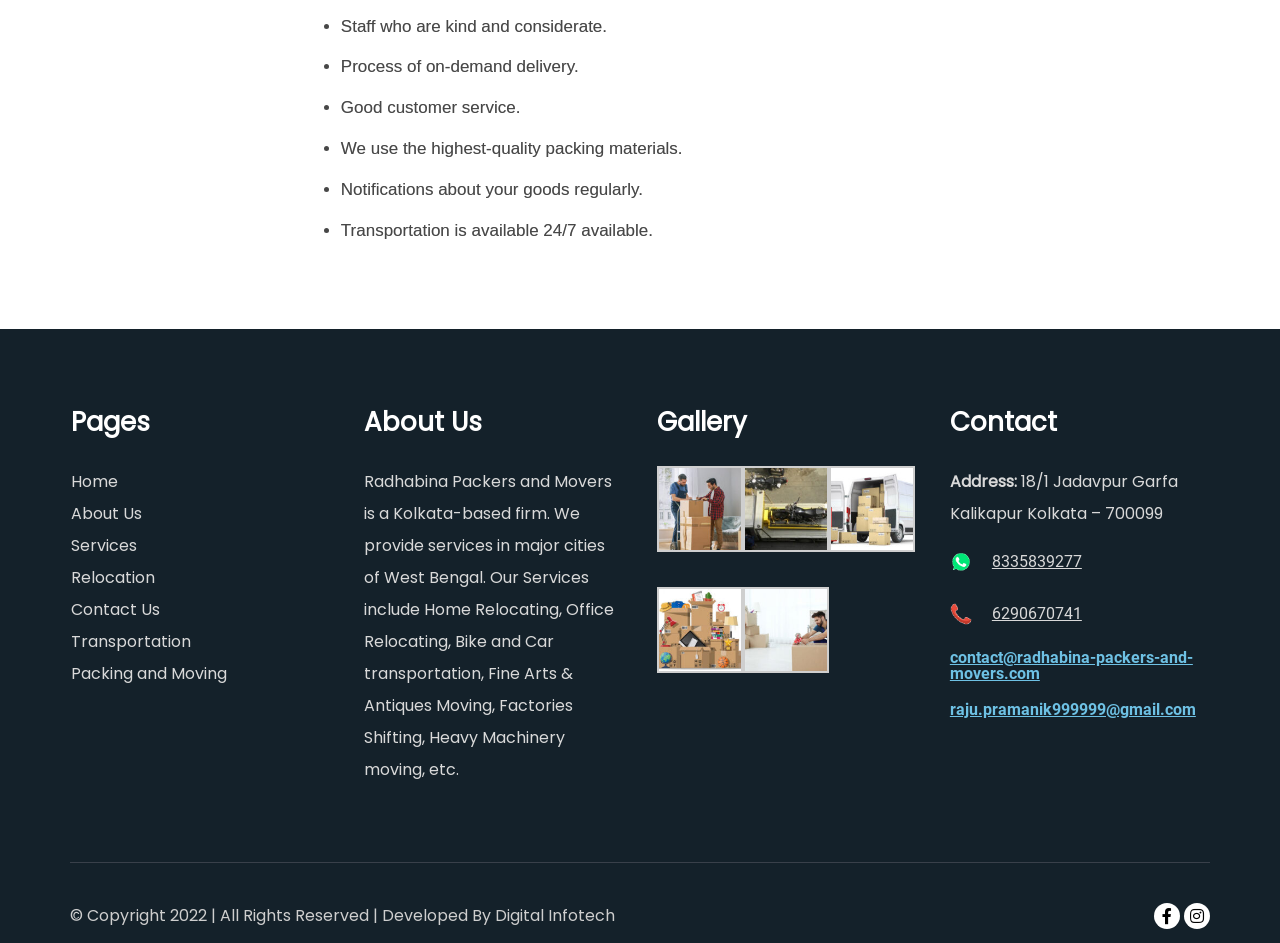Respond with a single word or phrase:
What services does Radhabina Packers and Movers provide?

Home Relocating, Office Relocating, etc.